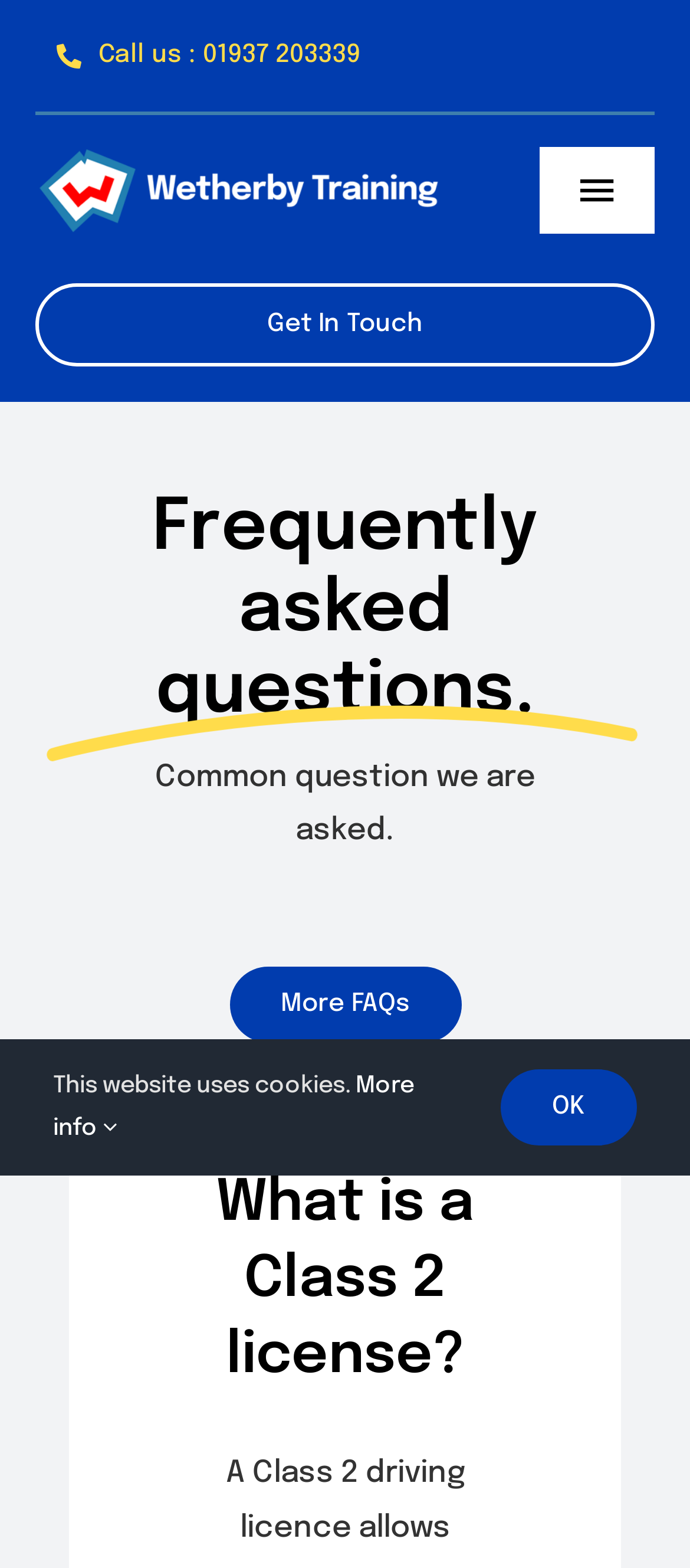Determine the bounding box coordinates of the clickable region to execute the instruction: "Call the phone number". The coordinates should be four float numbers between 0 and 1, denoted as [left, top, right, bottom].

[0.008, 0.011, 0.597, 0.06]